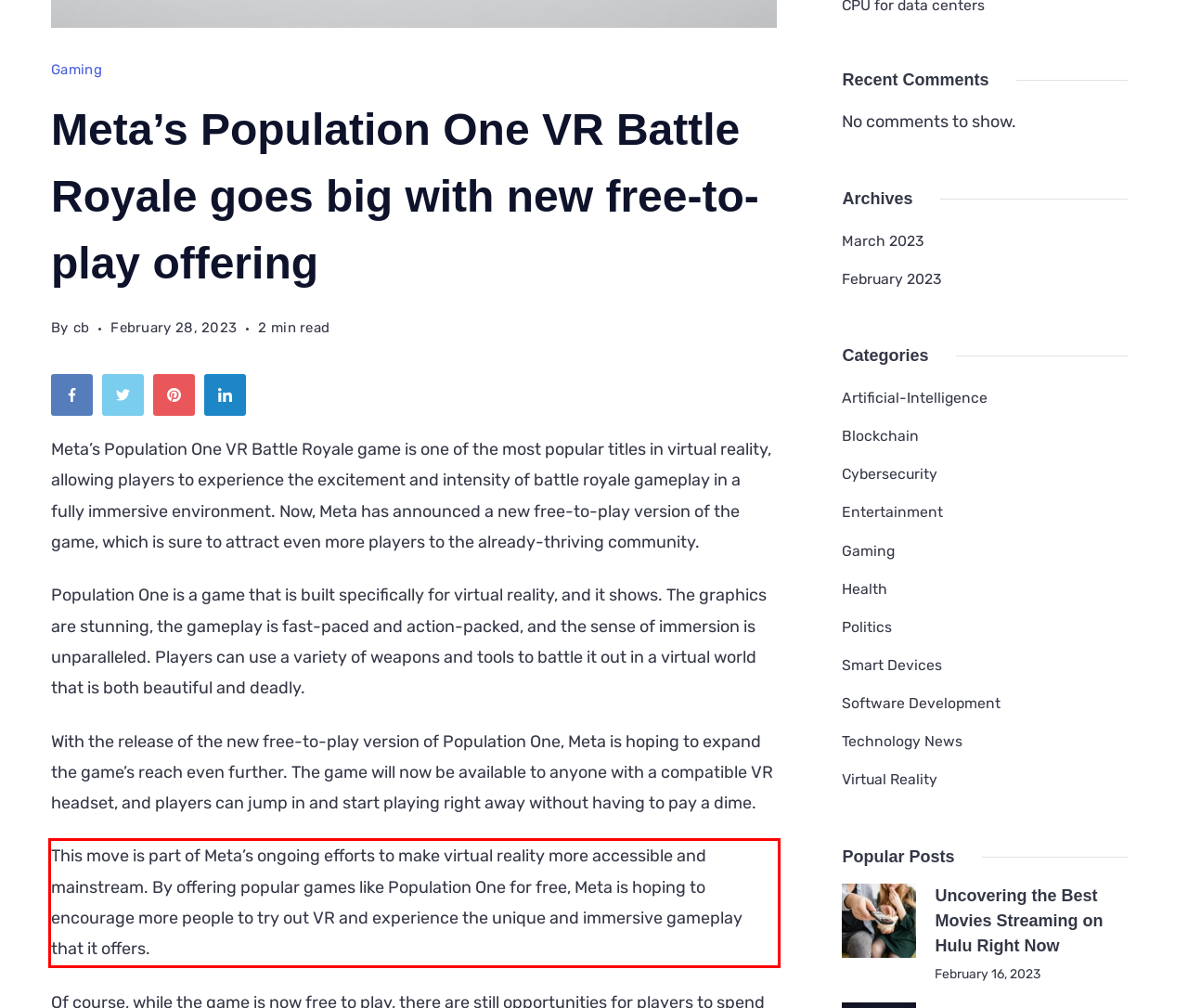In the screenshot of the webpage, find the red bounding box and perform OCR to obtain the text content restricted within this red bounding box.

This move is part of Meta’s ongoing efforts to make virtual reality more accessible and mainstream. By offering popular games like Population One for free, Meta is hoping to encourage more people to try out VR and experience the unique and immersive gameplay that it offers.